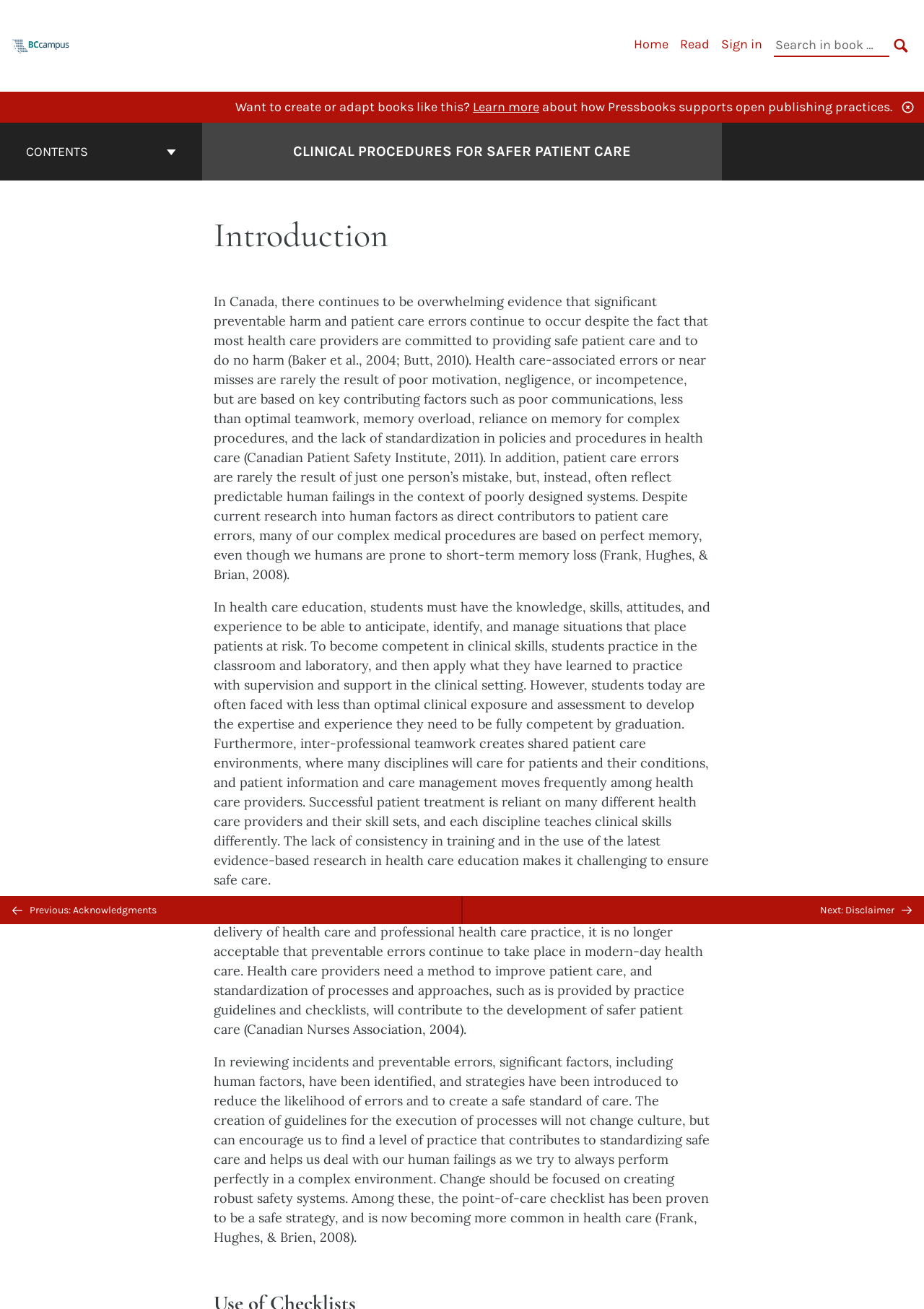Analyze and describe the webpage in a detailed narrative.

This webpage is about clinical procedures for safer patient care. At the top left, there is a logo for the British Columbia/Yukon Open Authoring Platform, accompanied by a link to the platform. To the right of the logo, there is a primary navigation menu with links to "Home", "Read", "Sign in", and a search bar with a "SEARCH" button. 

Below the navigation menu, there is a promotional section that encourages users to create or adapt books like this, with a "Learn more" link and a brief description of how Pressbooks supports open publishing practices.

On the left side of the page, there is a book contents navigation menu with a "CONTENTS" button and a link to the cover page of "Clinical Procedures for Safer Patient Care". 

The main content of the page is an introduction to clinical procedures for safer patient care, which discusses the importance of safe patient care and the need to reduce preventable medical errors. The text is divided into four paragraphs, each discussing a different aspect of patient care, including the causes of patient care errors, the challenges of health care education, and the need for standardization of processes and approaches.

At the bottom of the page, there is a previous/next navigation menu with links to the previous and next pages, "Acknowledgments" and "Disclaimer", respectively, as well as a "BACK TO TOP" button.